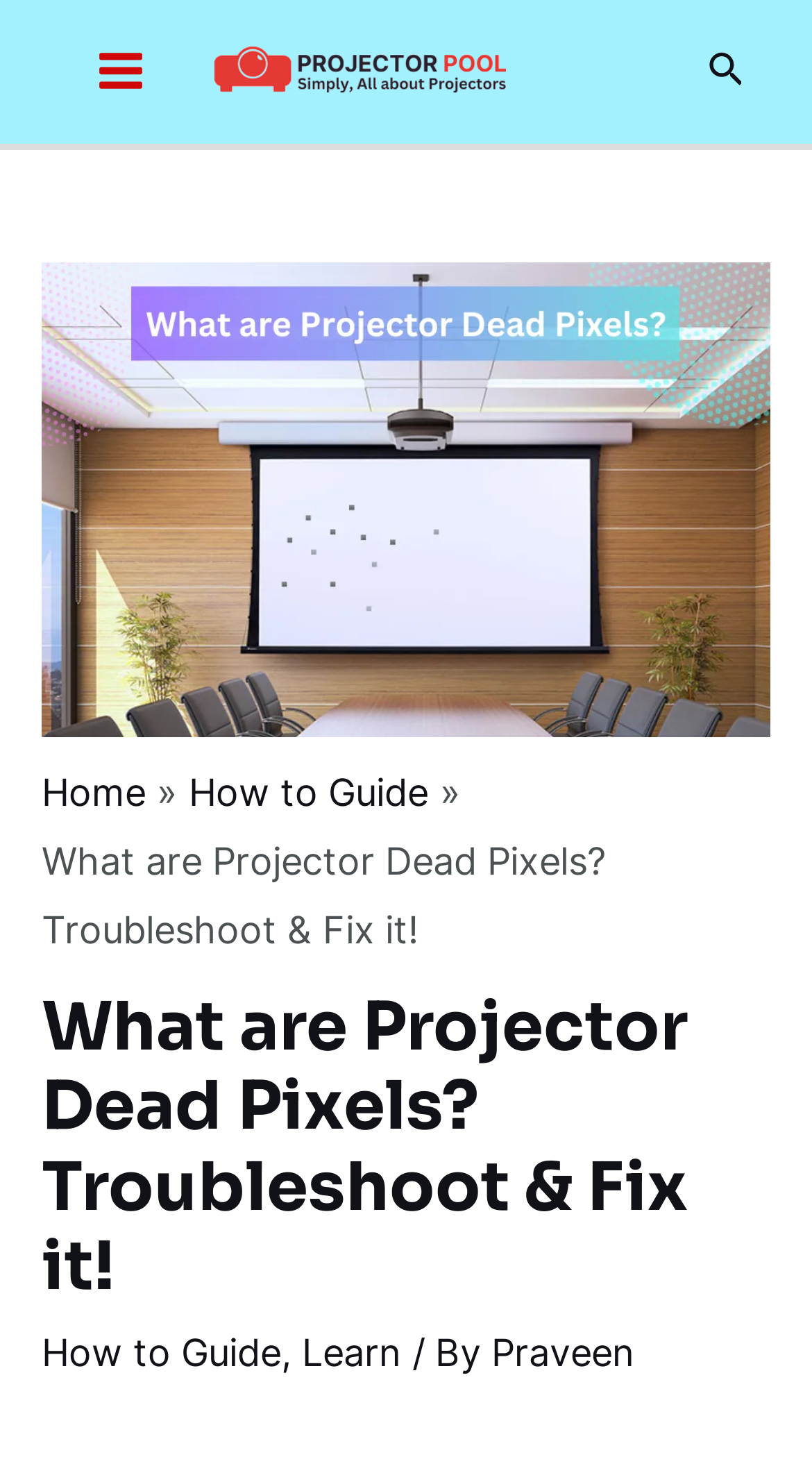Using the format (top-left x, top-left y, bottom-right x, bottom-right y), and given the element description, identify the bounding box coordinates within the screenshot: alt="projectorpool.com logo"

[0.264, 0.031, 0.623, 0.061]